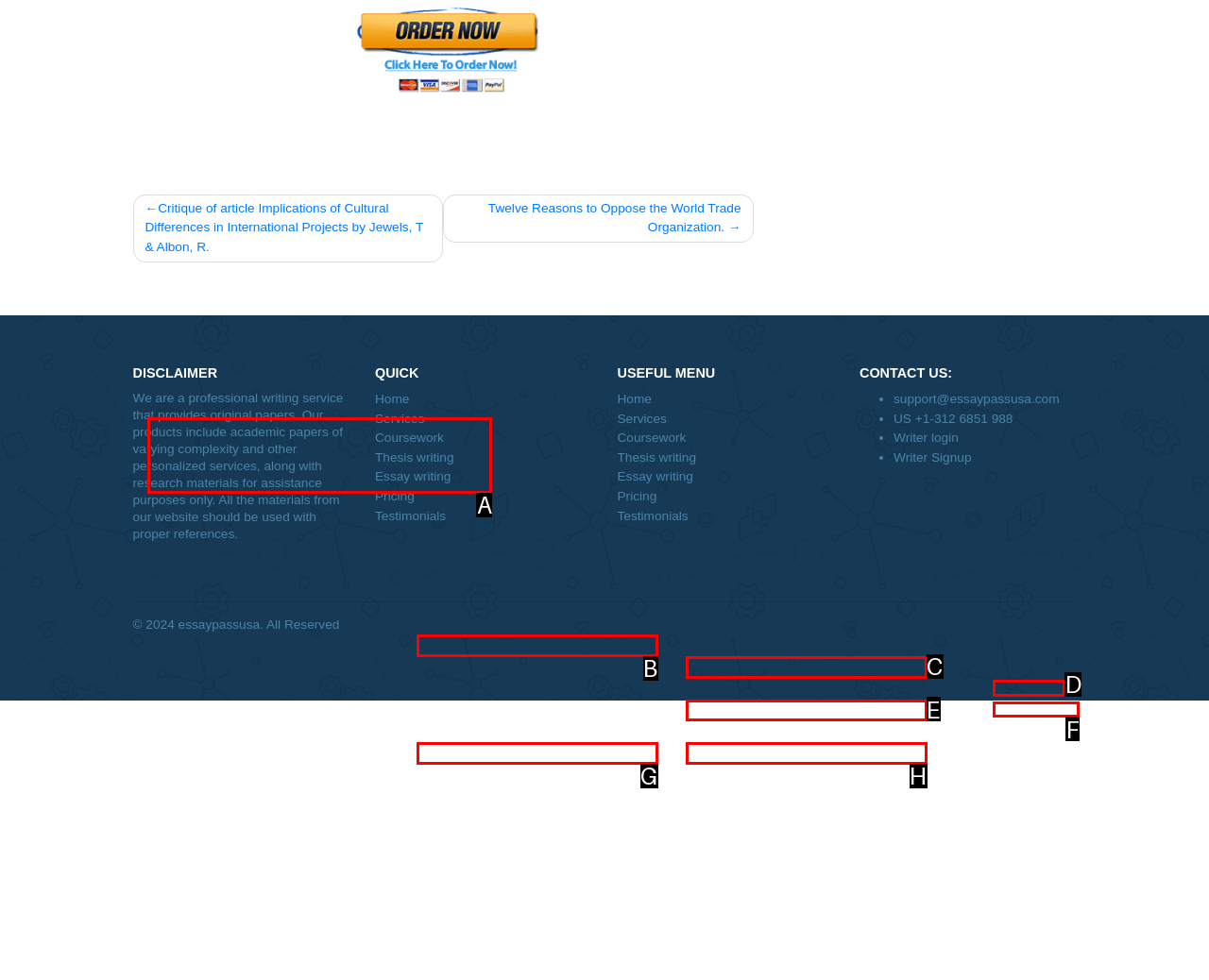Tell me the letter of the UI element to click in order to accomplish the following task: Click on the '←Critique of article Implications of Cultural Differences in International Projects by Jewels, T & Albon, R.' link
Answer with the letter of the chosen option from the given choices directly.

A